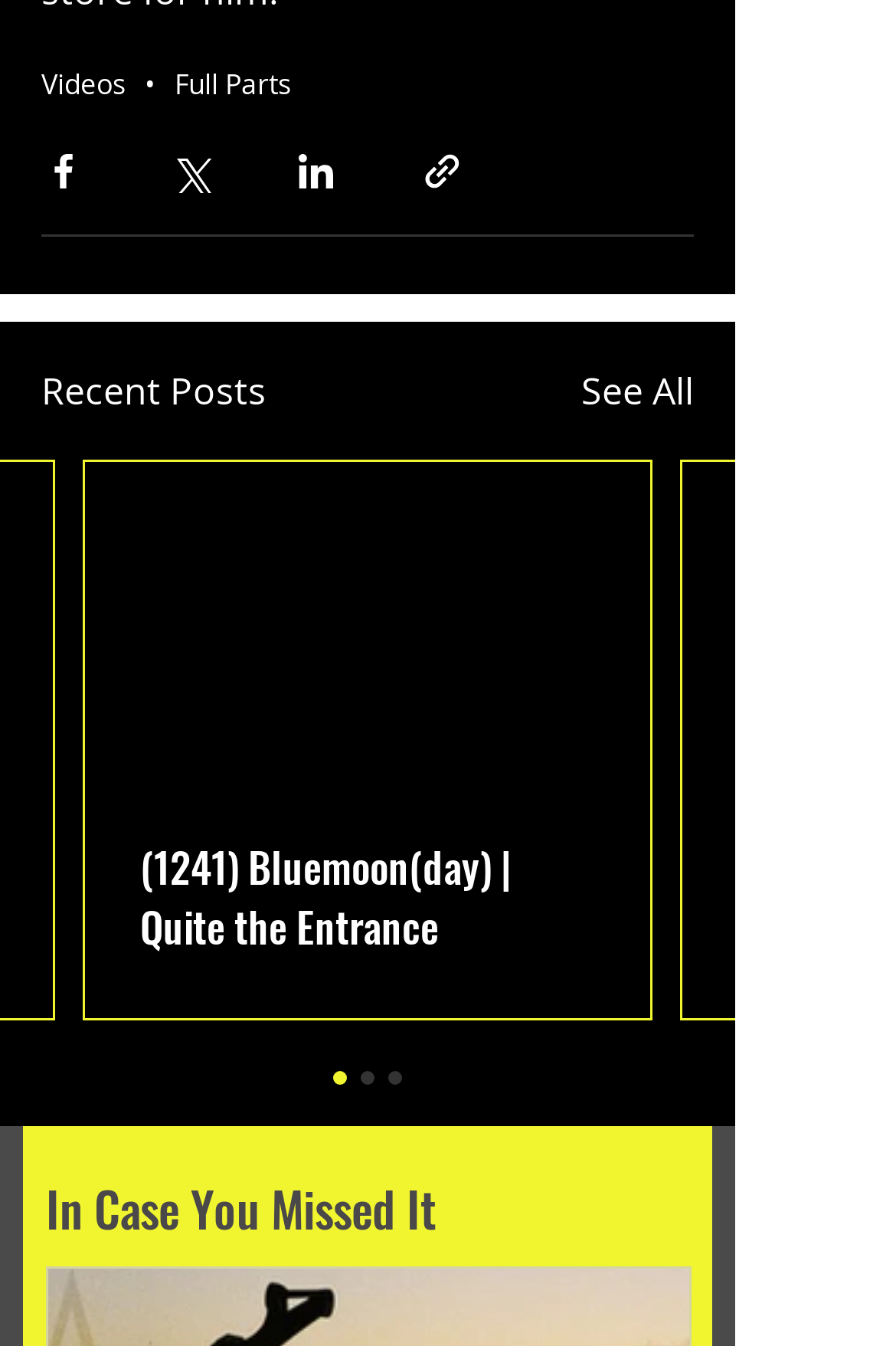Please find the bounding box coordinates of the element that must be clicked to perform the given instruction: "See All recent posts". The coordinates should be four float numbers from 0 to 1, i.e., [left, top, right, bottom].

[0.649, 0.27, 0.774, 0.311]